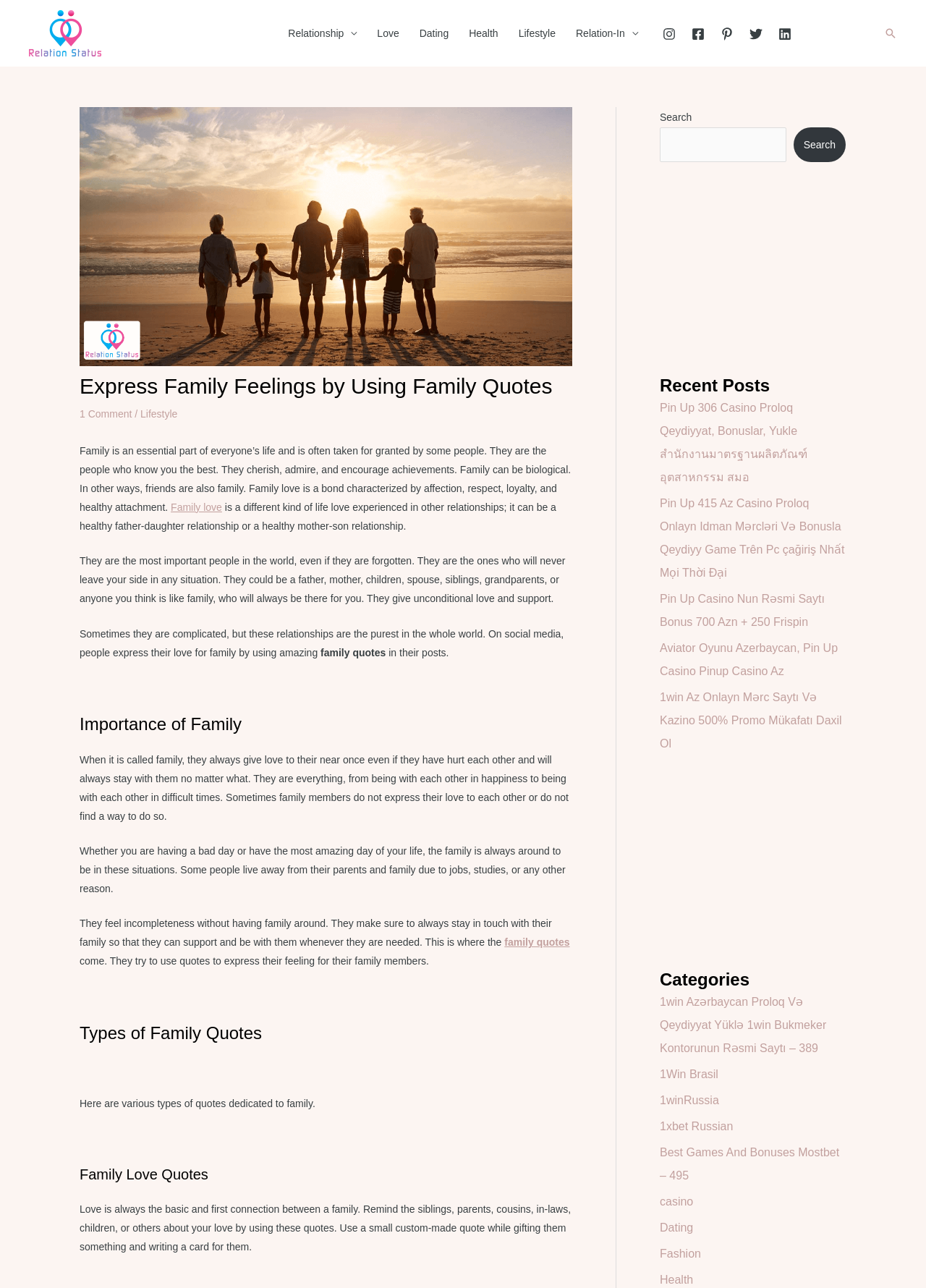Identify the bounding box coordinates for the region of the element that should be clicked to carry out the instruction: "View Recent Posts". The bounding box coordinates should be four float numbers between 0 and 1, i.e., [left, top, right, bottom].

[0.712, 0.29, 0.913, 0.308]